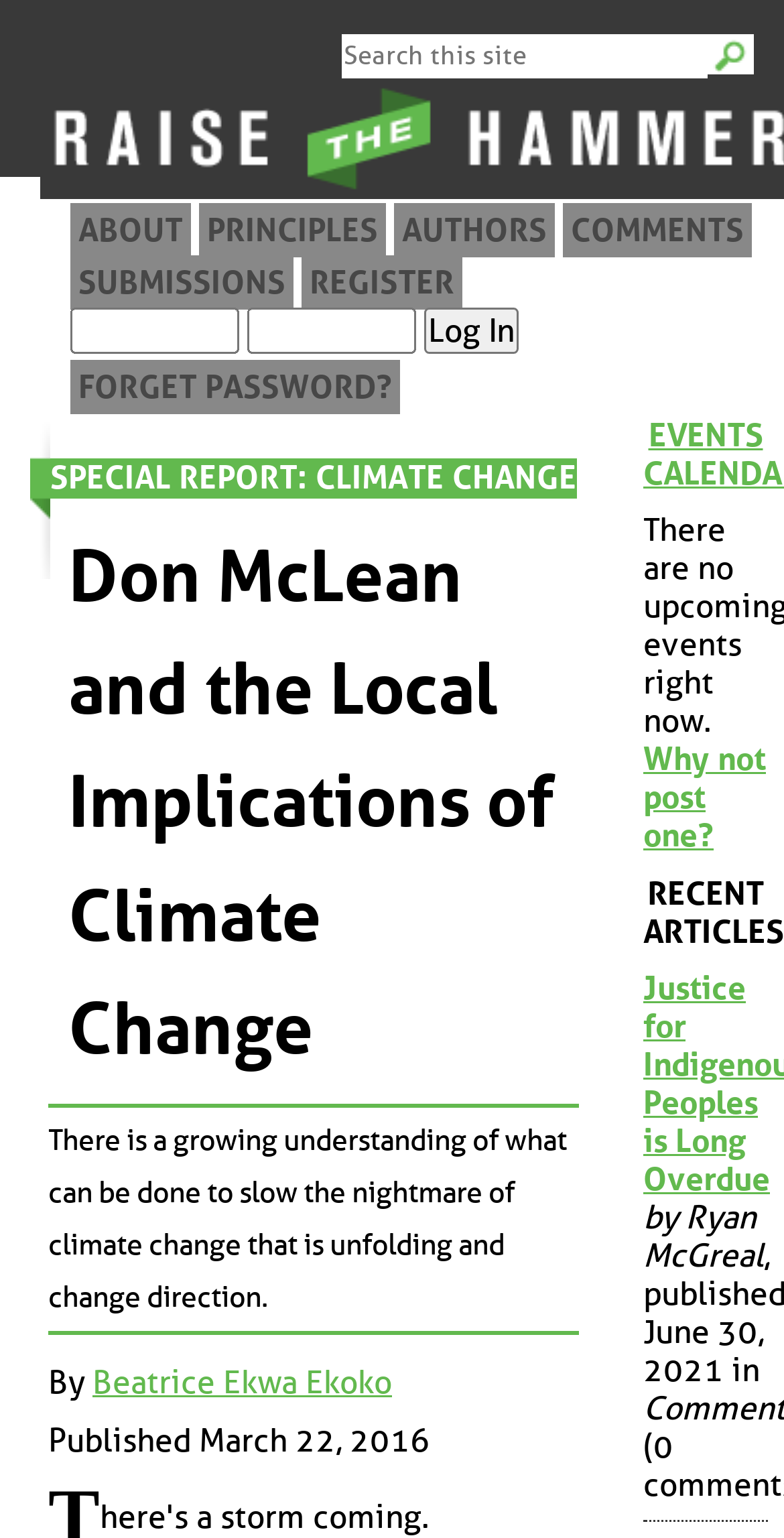Utilize the information from the image to answer the question in detail:
Who wrote the article about Don McLean and climate change?

I found the answer by reading the text 'By Beatrice Ekwa Ekoko' which is located below the heading 'Don McLean and the Local Implications of Climate Change', indicating that Beatrice Ekwa Ekoko is the author of the article.